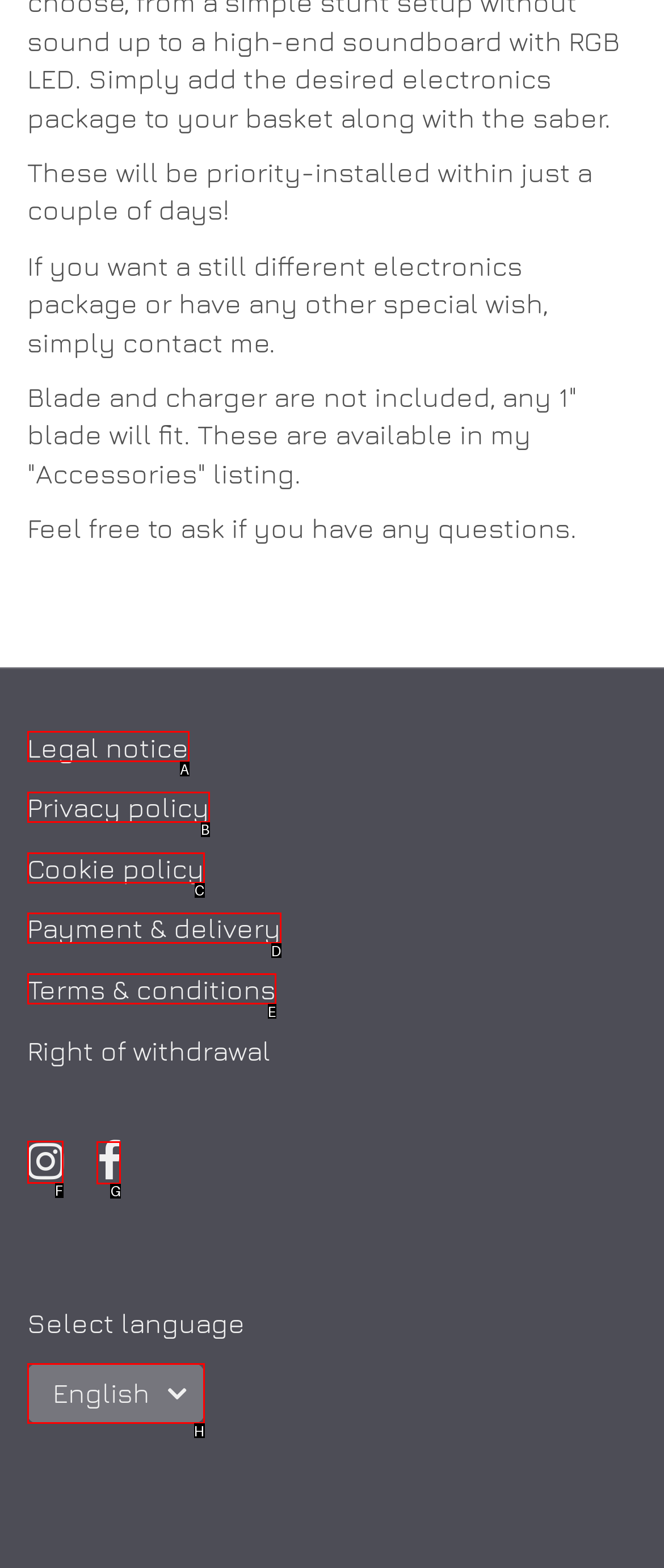What option should you select to complete this task: Go to Facebook? Indicate your answer by providing the letter only.

G